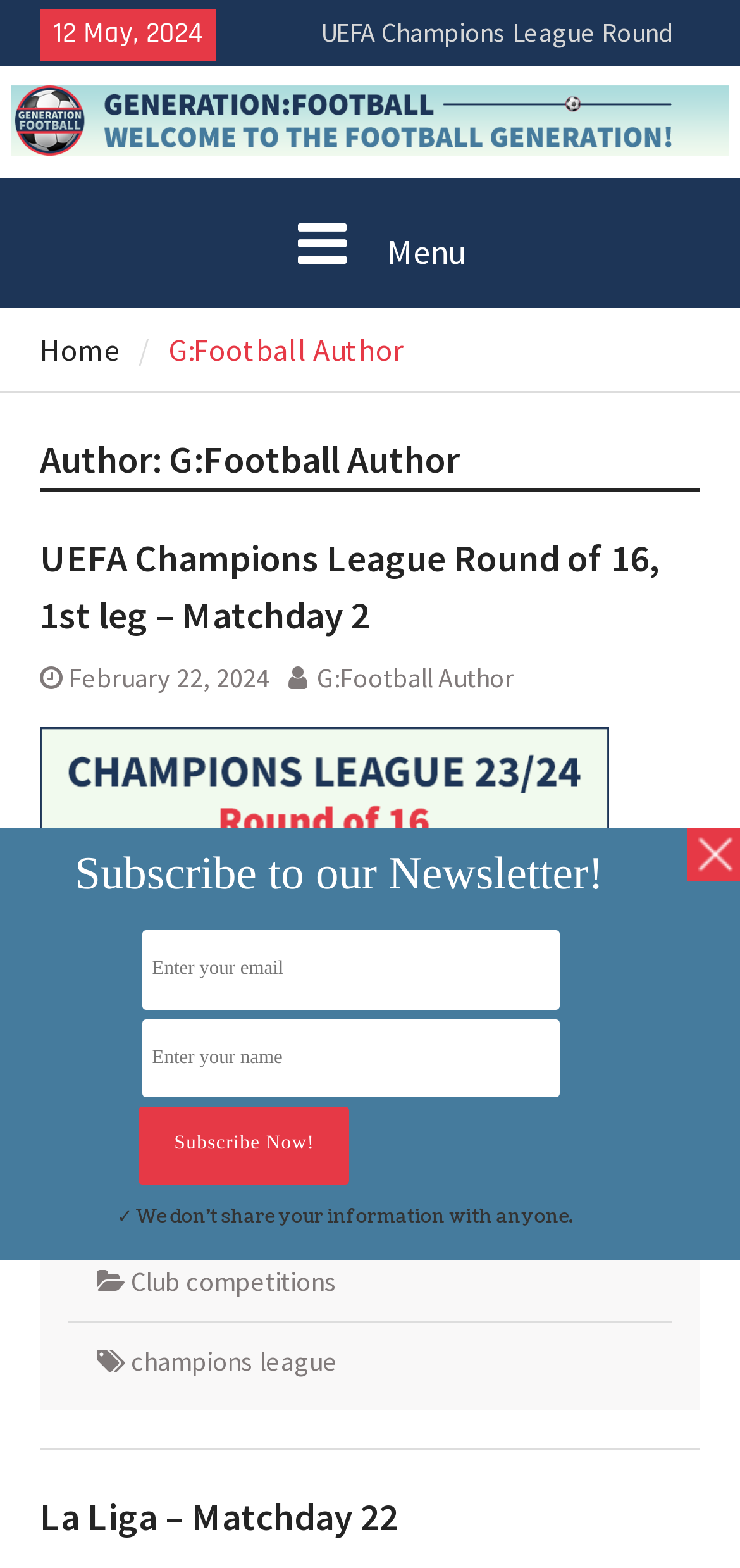Please mark the bounding box coordinates of the area that should be clicked to carry out the instruction: "Click on the Home link".

[0.053, 0.211, 0.161, 0.235]